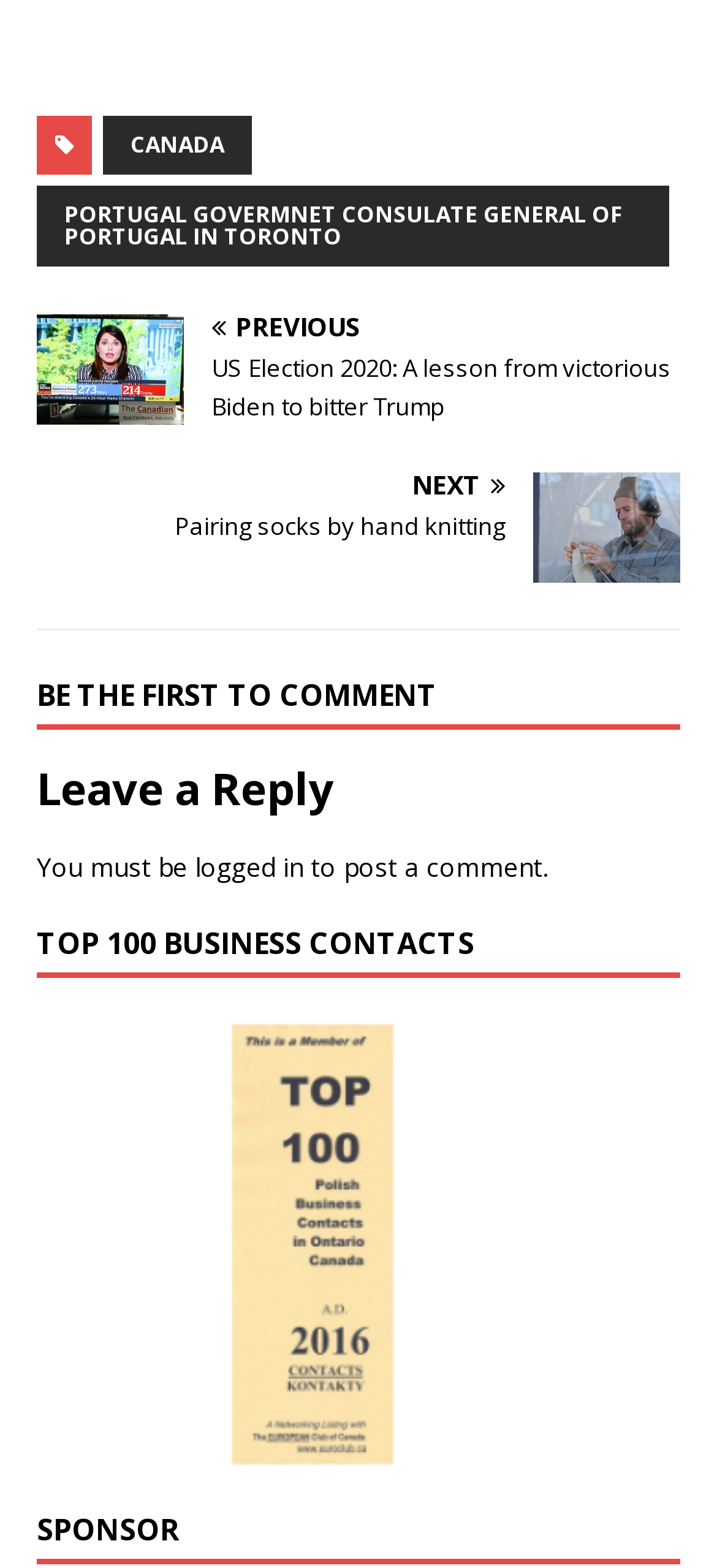What is the purpose of the 'SPONSOR' link?
Kindly give a detailed and elaborate answer to the question.

I found the answer by looking at the link with the text 'SPONSOR'. This link is likely related to sponsorship, suggesting that it allows users to sponsor something on the webpage.